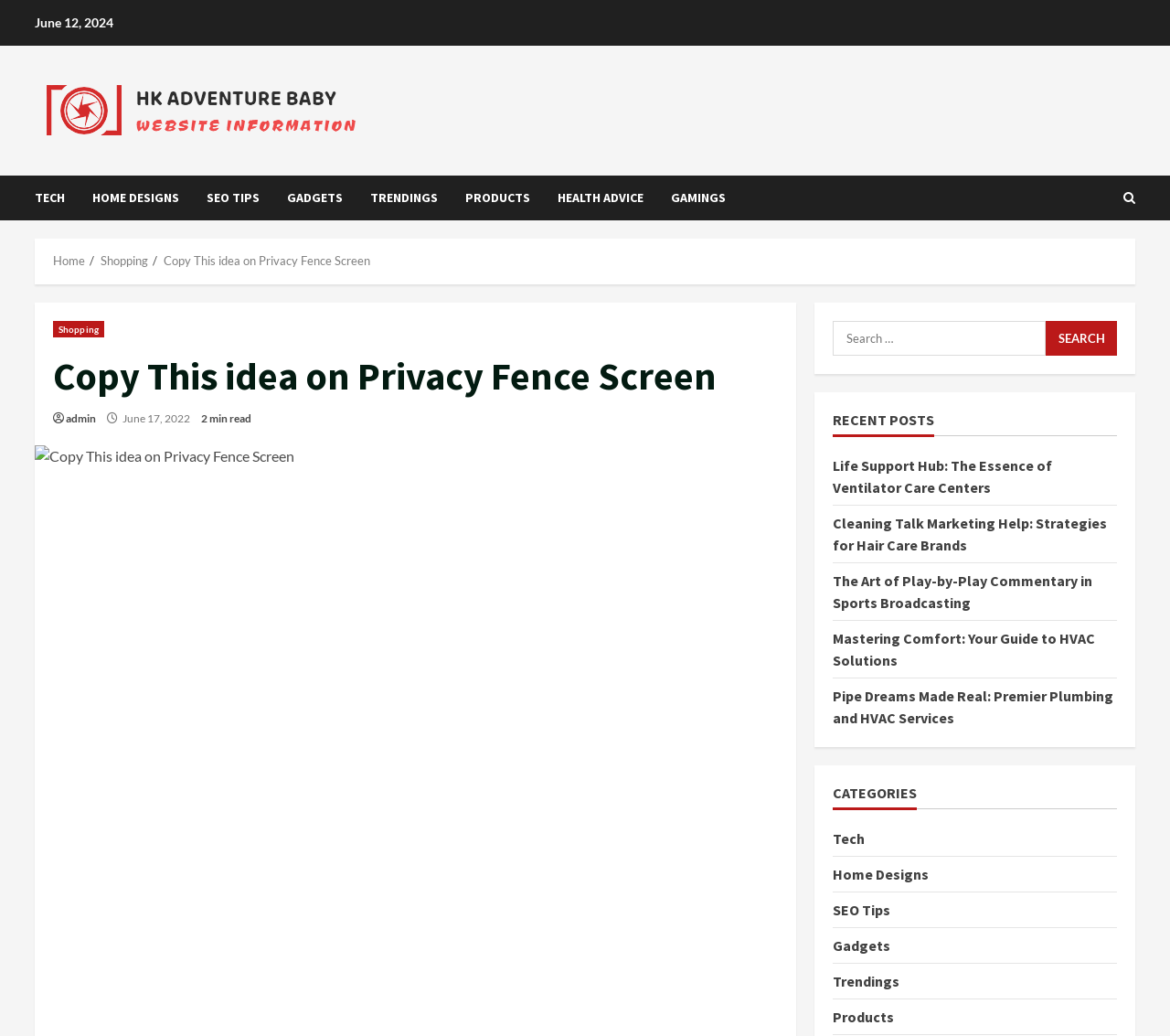Determine the webpage's heading and output its text content.

Copy This idea on Privacy Fence Screen